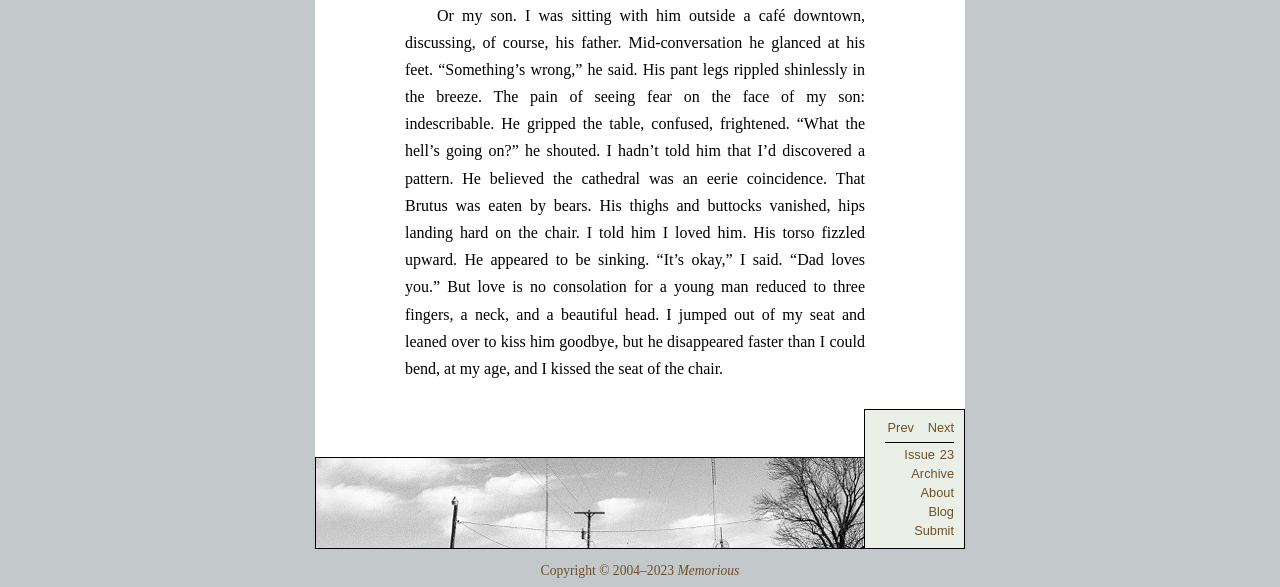What is the story about?
Please provide a single word or phrase as your answer based on the image.

A son disappearing